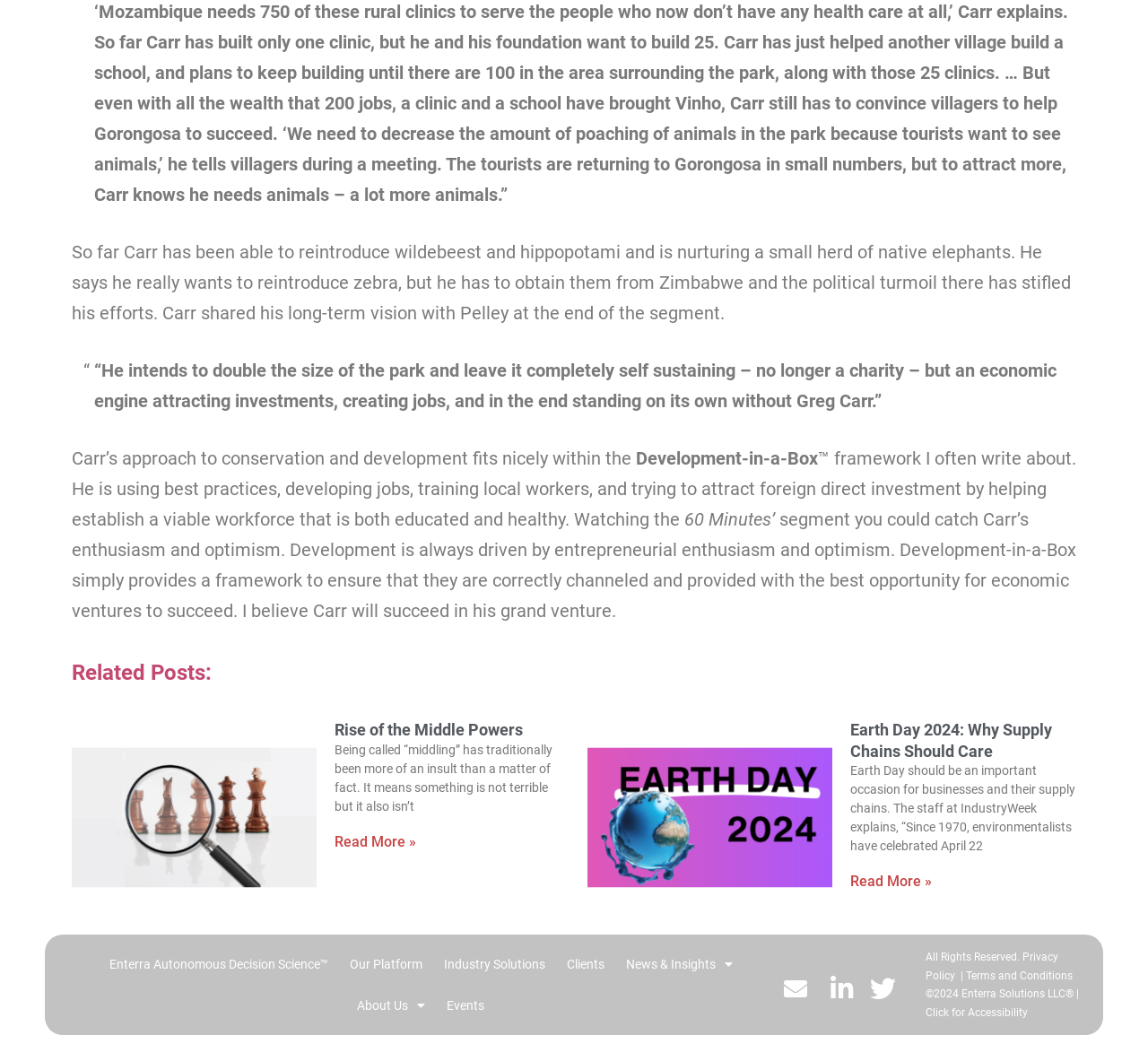What is the title of the TV show mentioned in the article?
Provide an in-depth answer to the question, covering all aspects.

I found the answer by reading the article text, specifically the sentence 'Watching the 60 Minutes’ segment you could catch Carr’s enthusiasm and optimism.' which mentions the title of the TV show.